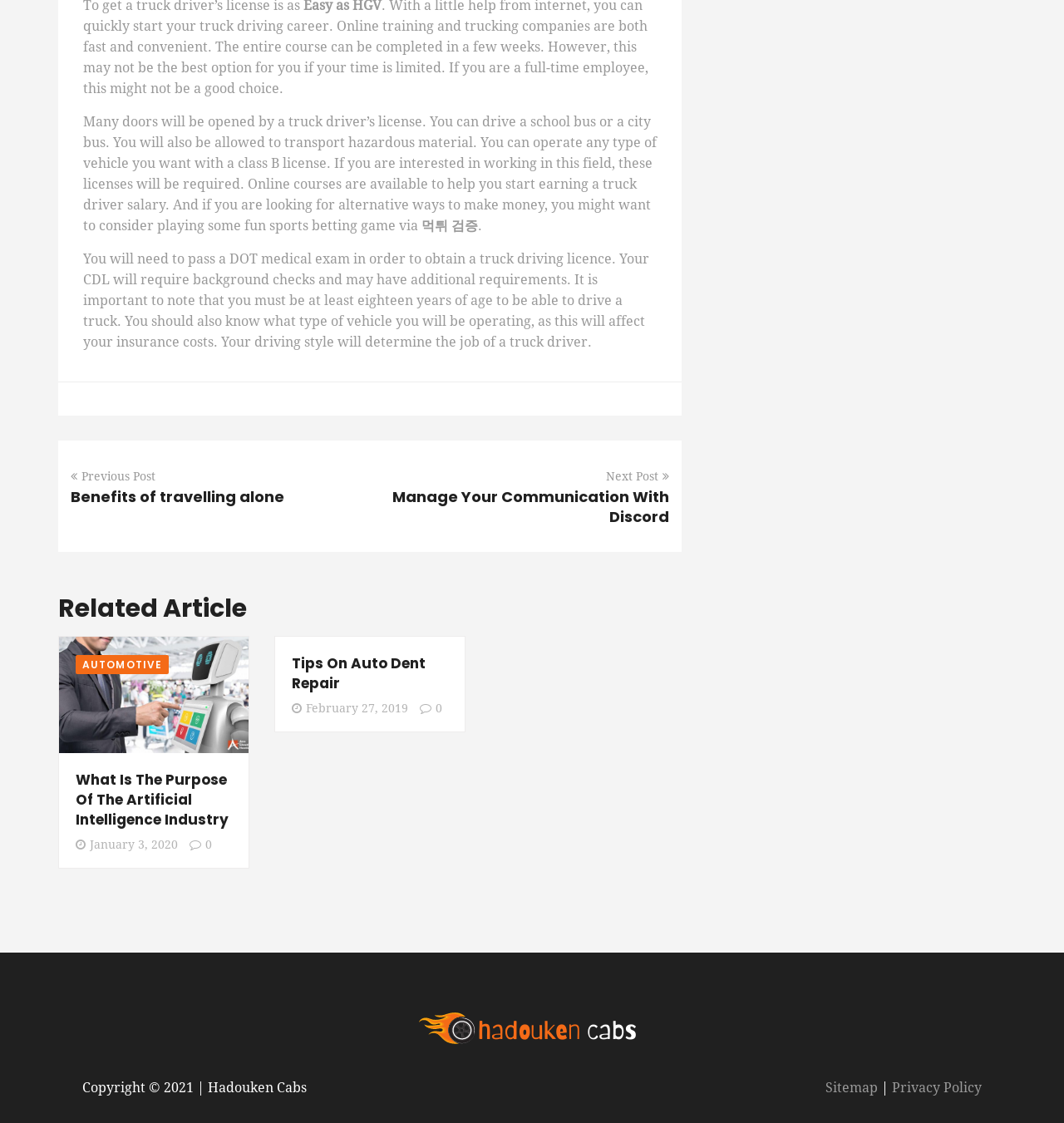Respond with a single word or phrase for the following question: 
How many links are there in the footer section?

3